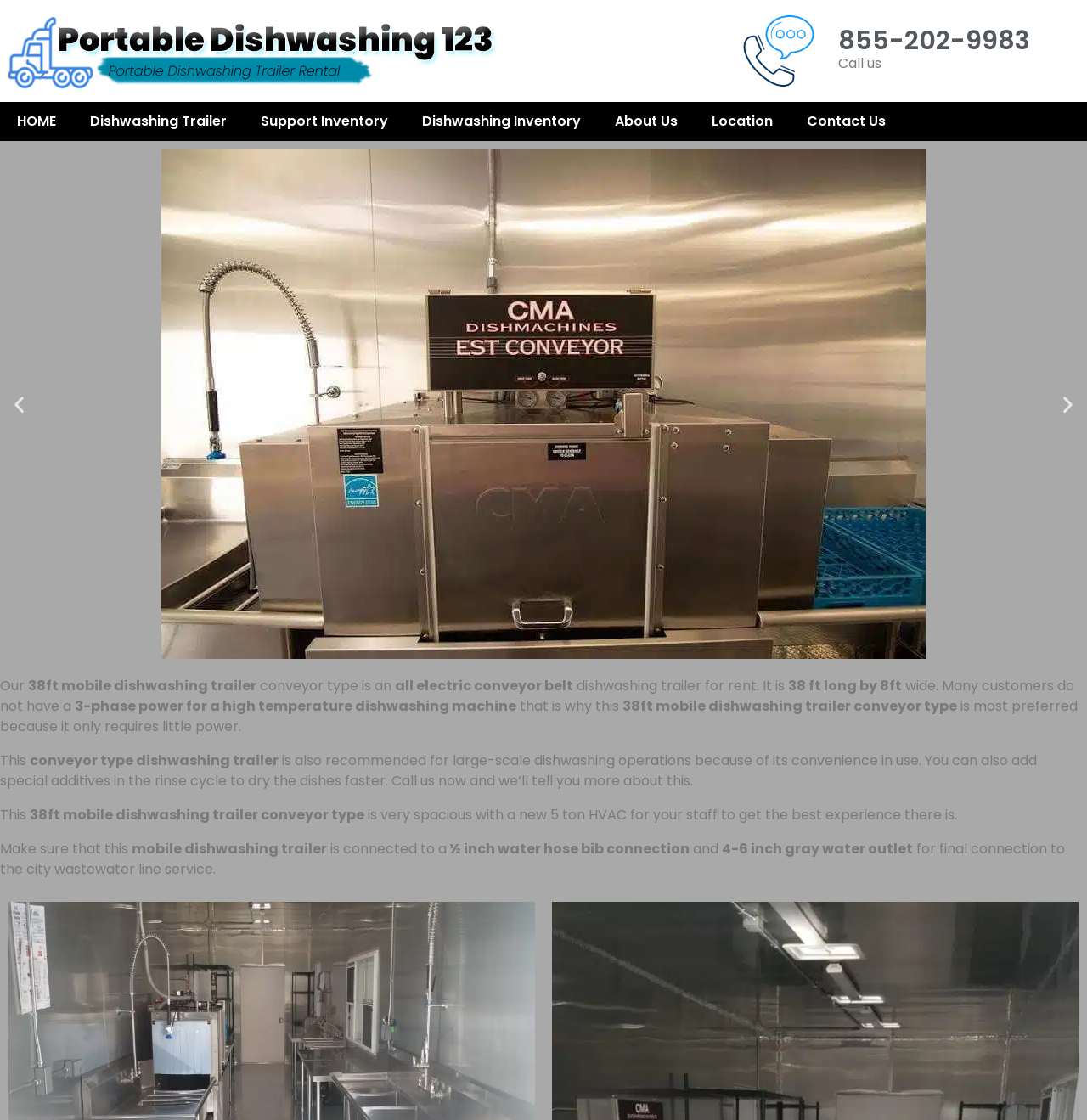Please answer the following question as detailed as possible based on the image: 
What is the purpose of the 38ft mobile dishwashing trailer?

I inferred the purpose of the trailer by reading the static text 'dishwashing trailer for rent', which suggests that the trailer is available for rental purposes.